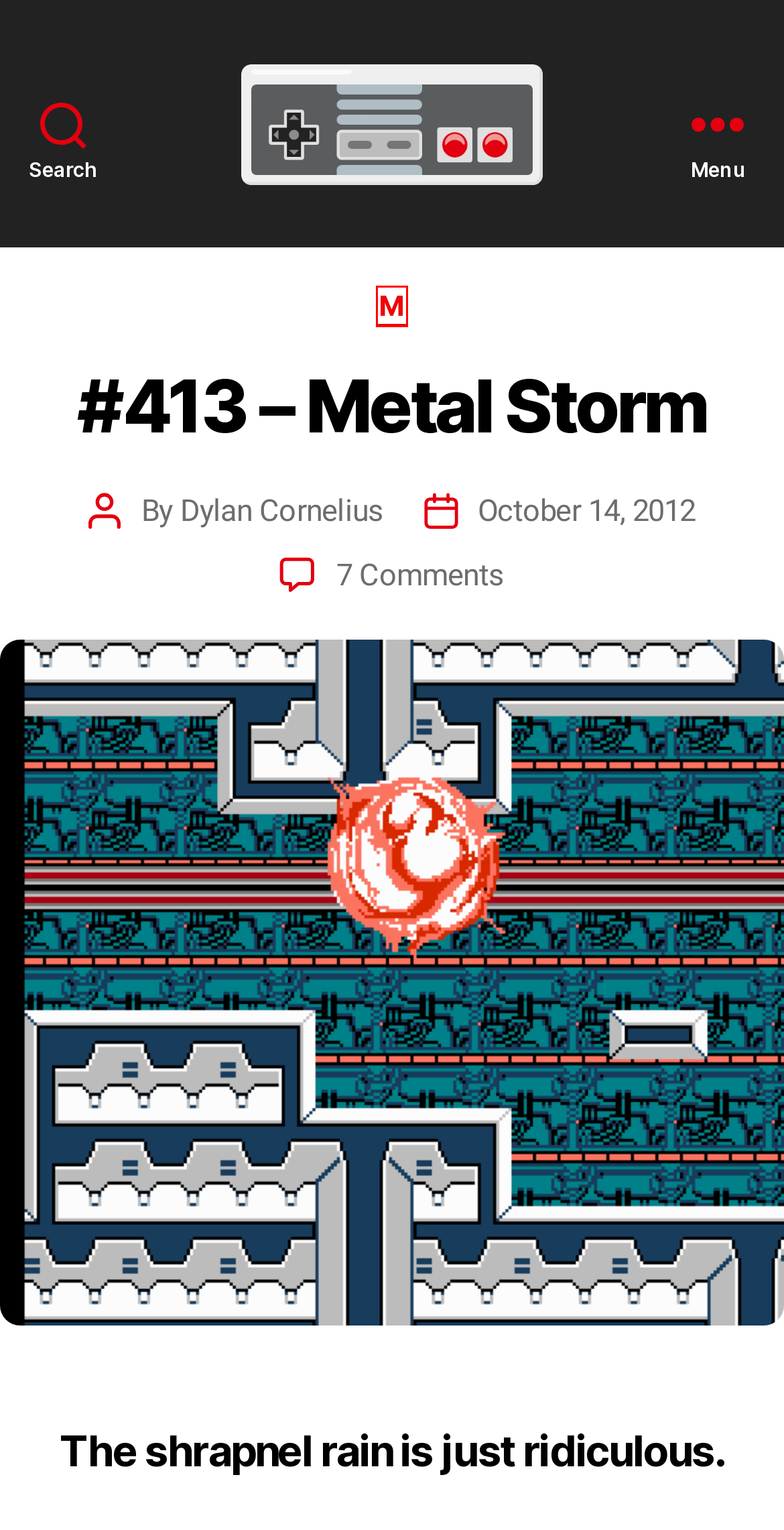You have a screenshot showing a webpage with a red bounding box around a UI element. Choose the webpage description that best matches the new page after clicking the highlighted element. Here are the options:
A. Dylan Cornelius, Author at Questicle
B. Sega Does - A Chronological Journey Through Sega Consoles, One Game at a Time
C. 1991 Archives - Questicle
D. A New Adventure Awaits! - Questicle
E. SSP Media – Website, Social Media and Digital Marketing Experts
F. M Archives - Questicle
G. Irem Archives - Questicle
H. #414 - Michael Andretti's World GP - Every NES Game

F